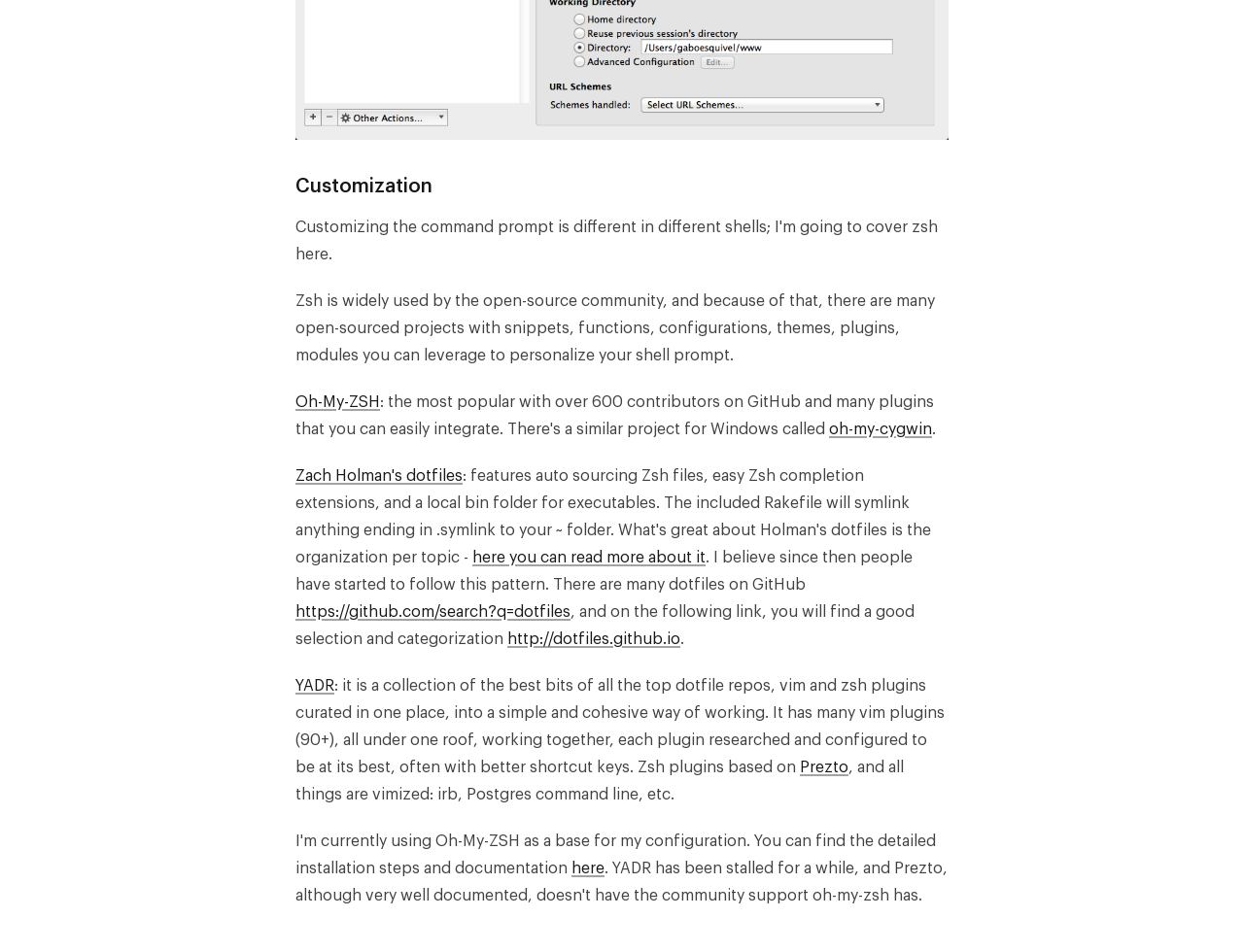How many links are provided for dotfiles?
Based on the screenshot, provide a one-word or short-phrase response.

2